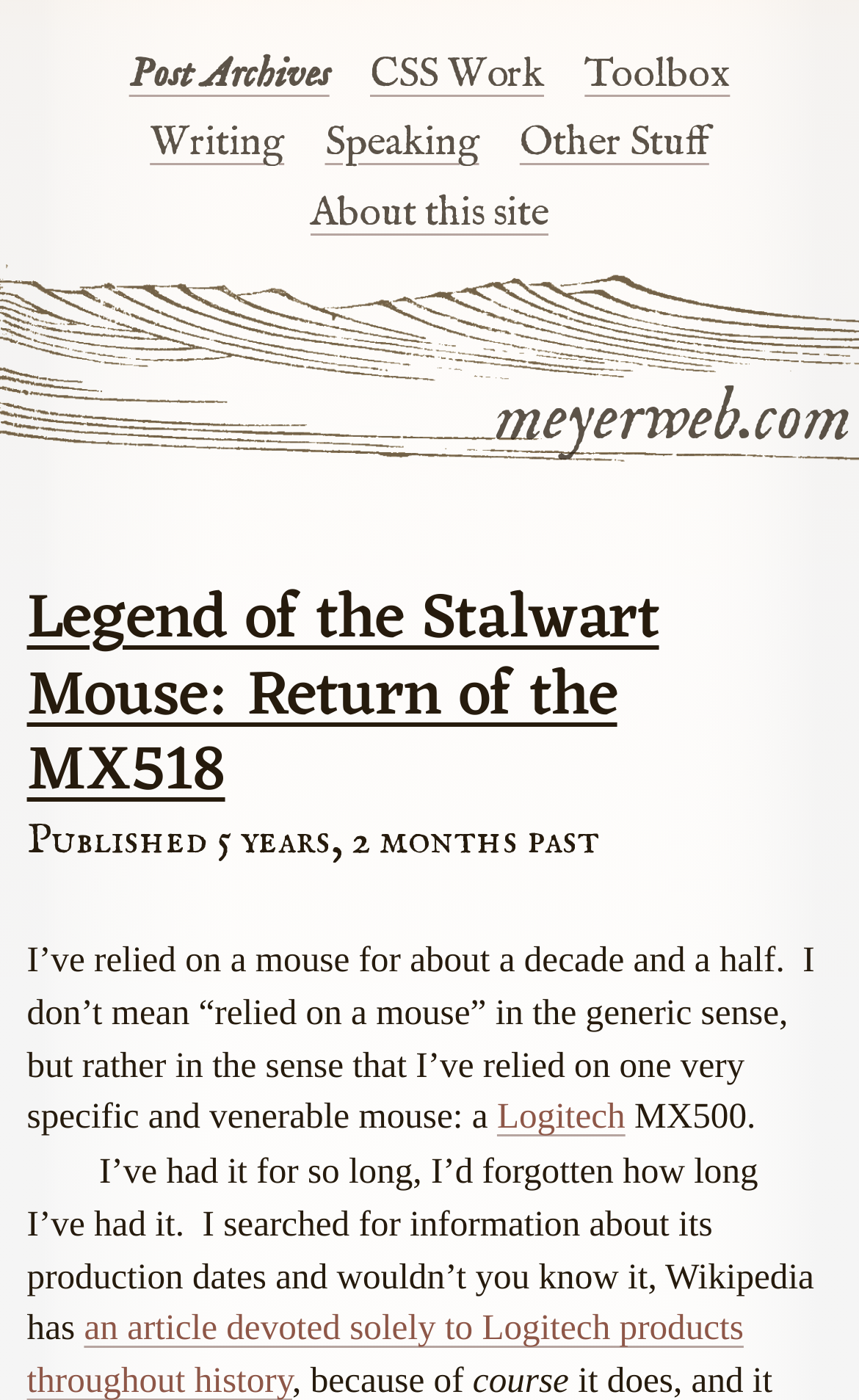Look at the image and give a detailed response to the following question: What is the author searching for on Wikipedia?

The author mentions that they searched for information about the production dates of their Logitech MX500 mouse on Wikipedia.